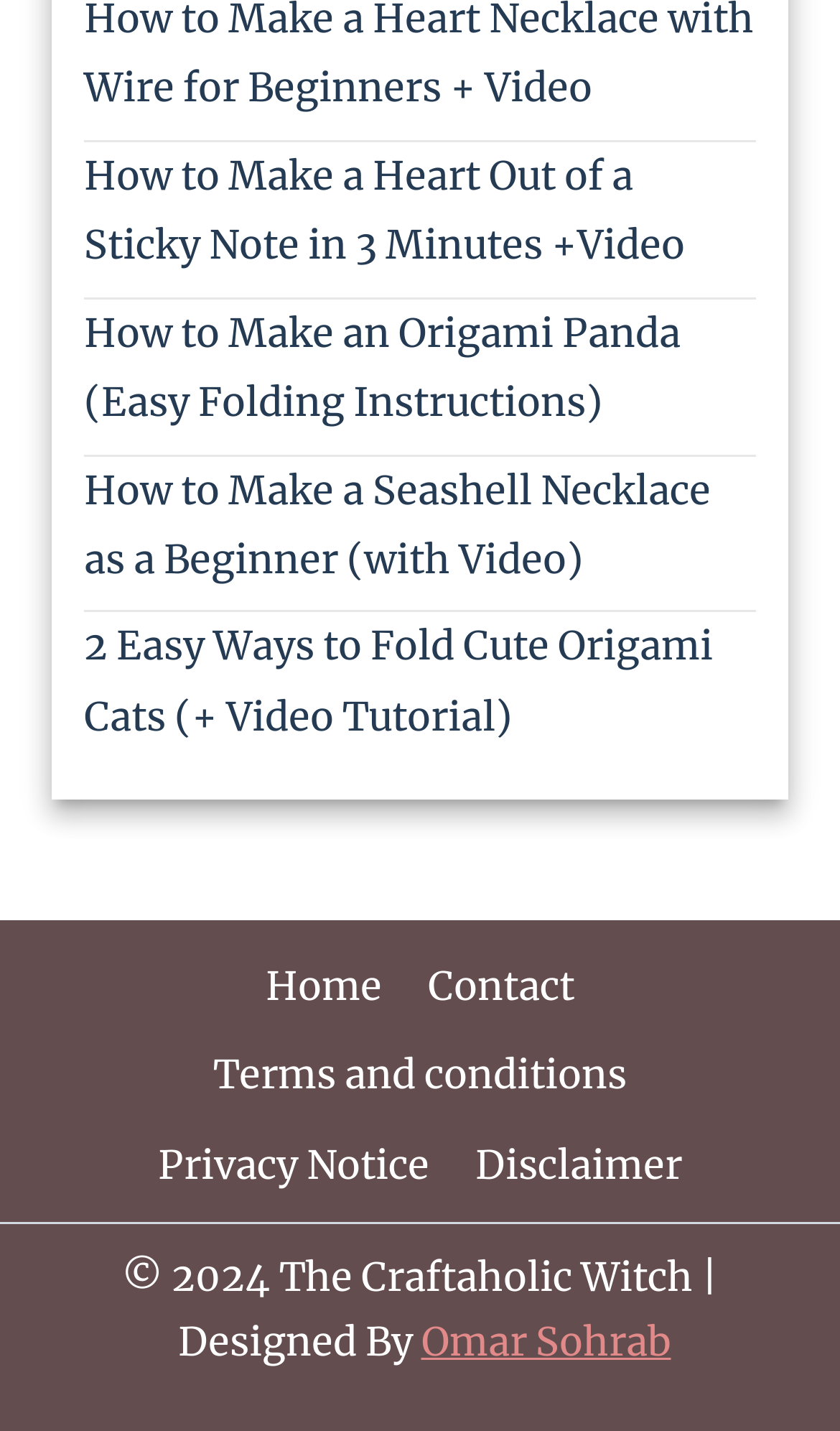Can you find the bounding box coordinates for the element to click on to achieve the instruction: "Read the terms and conditions"?

[0.226, 0.721, 0.774, 0.783]